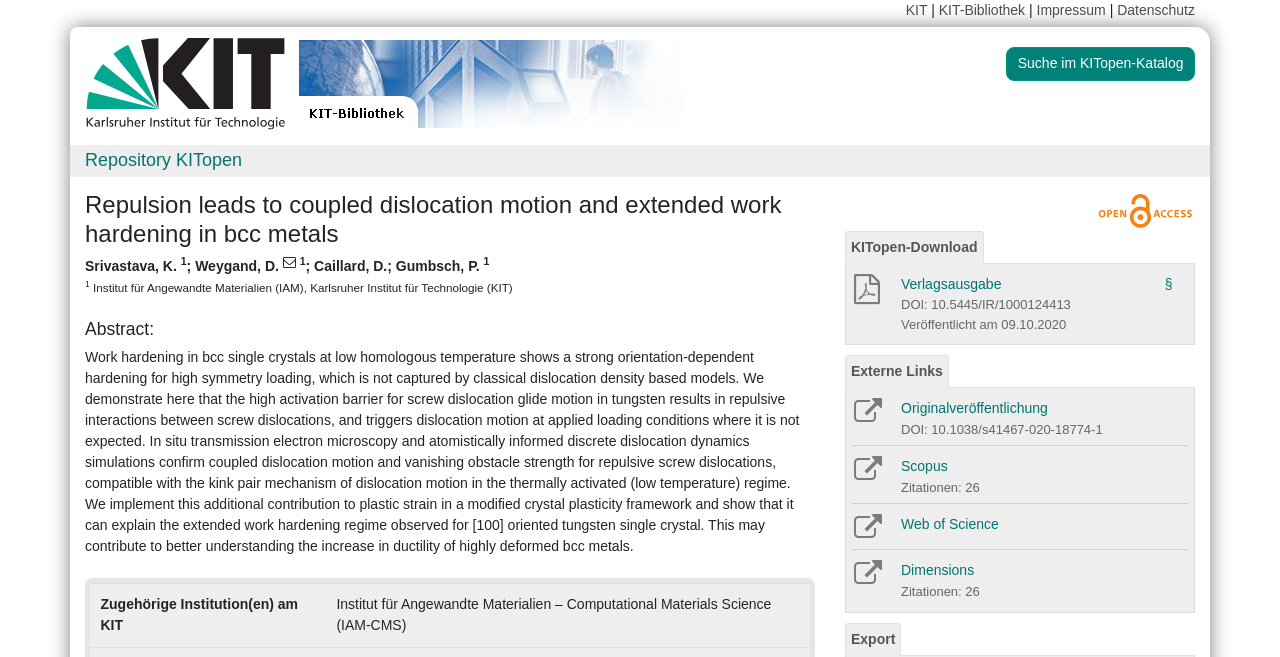Please identify the coordinates of the bounding box that should be clicked to fulfill this instruction: "Click on the KIT logo".

[0.066, 0.114, 0.226, 0.138]